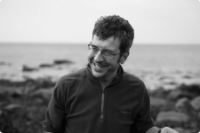What is George Monbiot wearing?
Based on the visual, give a brief answer using one word or a short phrase.

A dark shirt